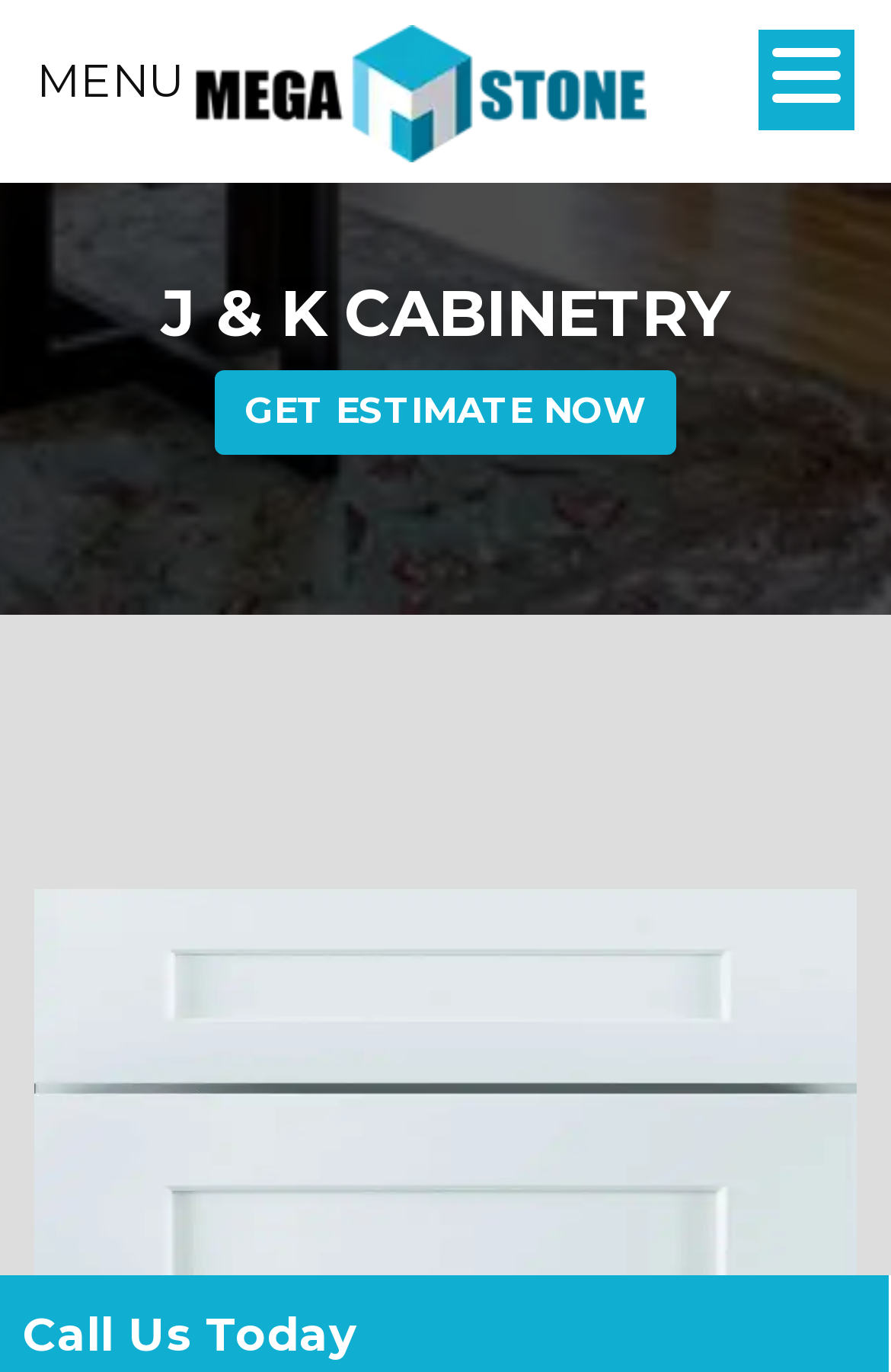Extract the main title from the webpage and generate its text.

J & K CABINETRY